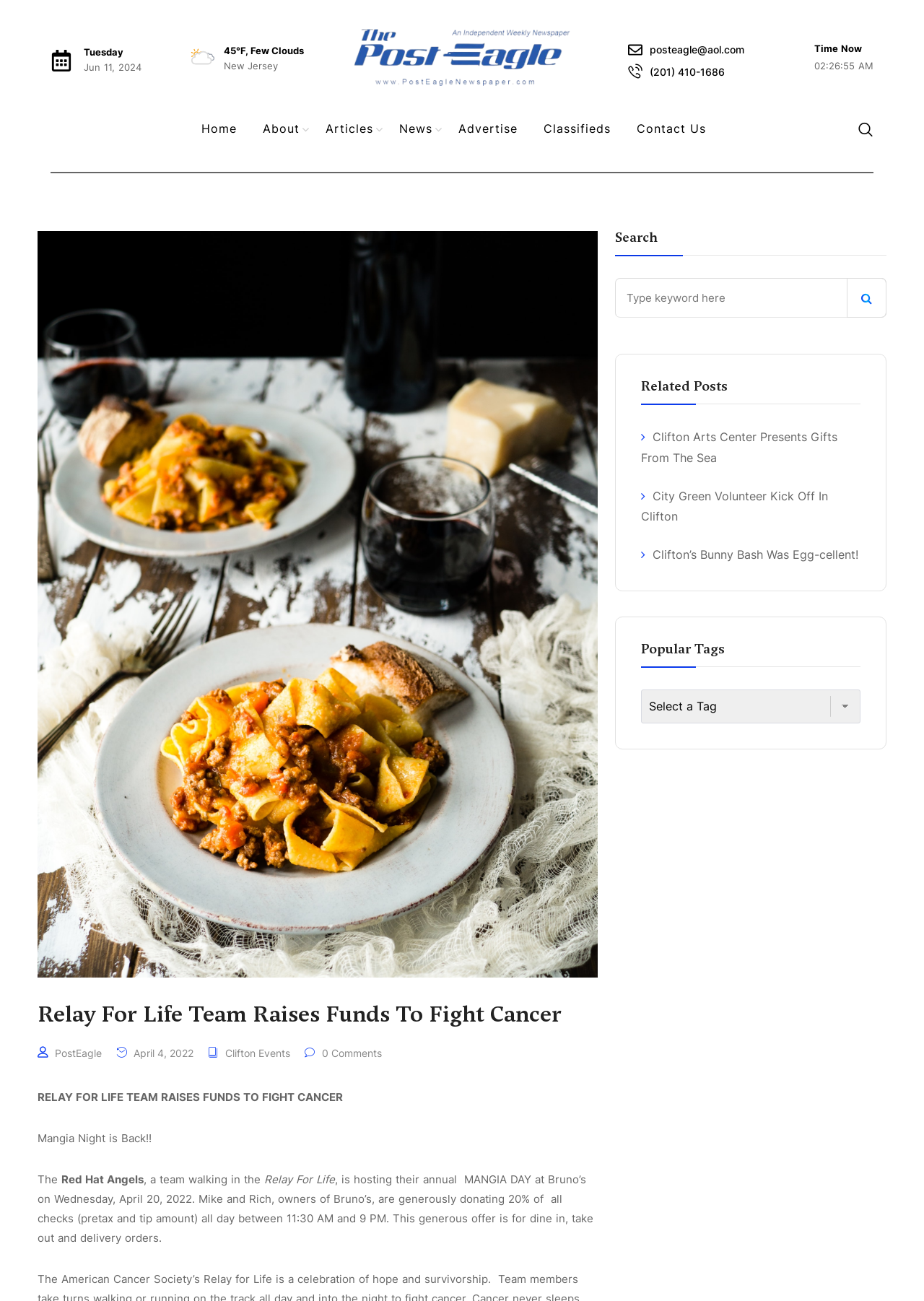What is the purpose of the Relay For Life event?
Refer to the image and give a detailed response to the question.

I determined the answer by reading the text in the StaticText element that says 'The American Cancer Society’s Relay for Life is a celebration of hope and survivorship.' which is located in the main content area of the webpage.